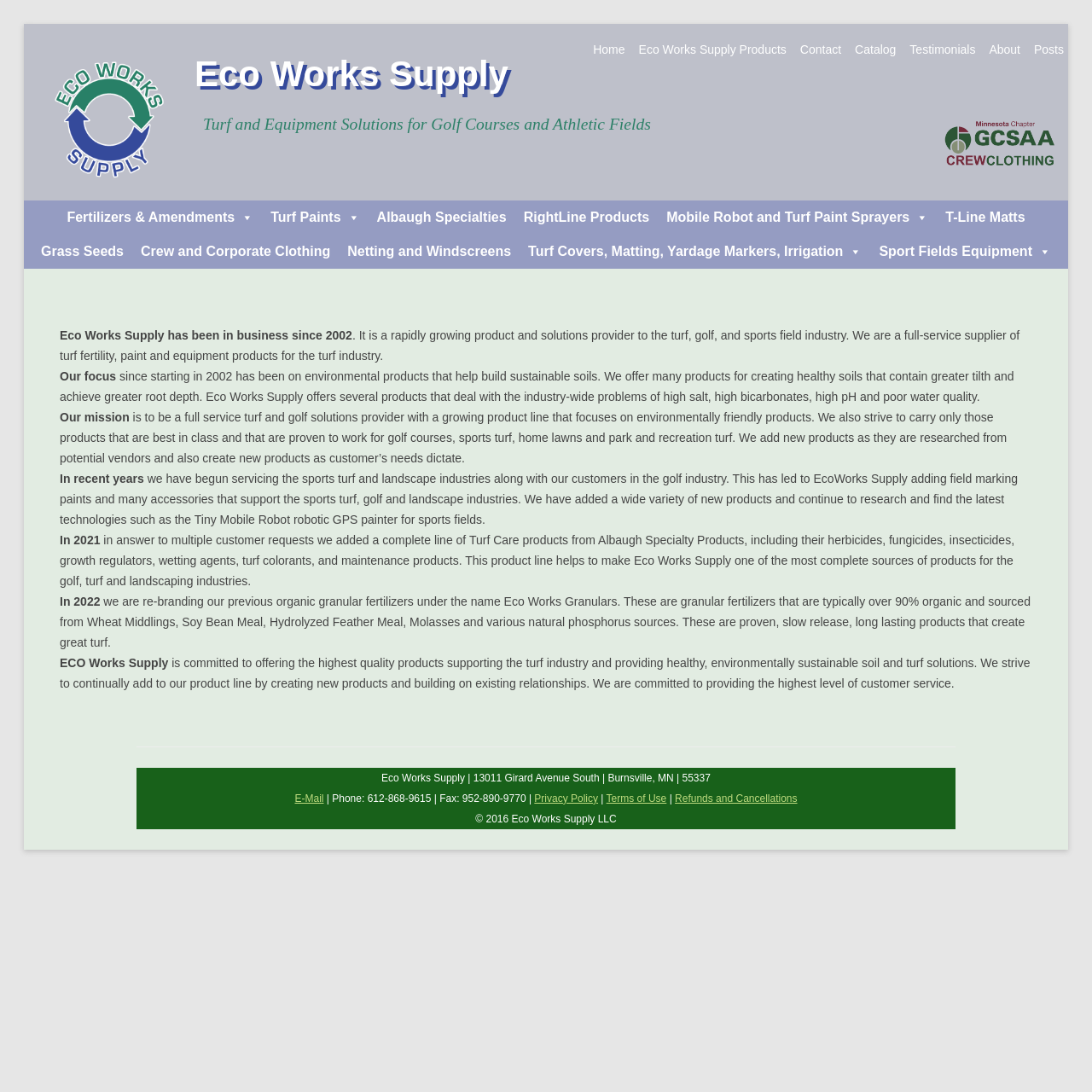By analyzing the image, answer the following question with a detailed response: What is the name of the company?

The company name is mentioned in the top-left corner of the webpage, and it is also mentioned in the article section as 'Eco Works Supply has been in business since 2002'.